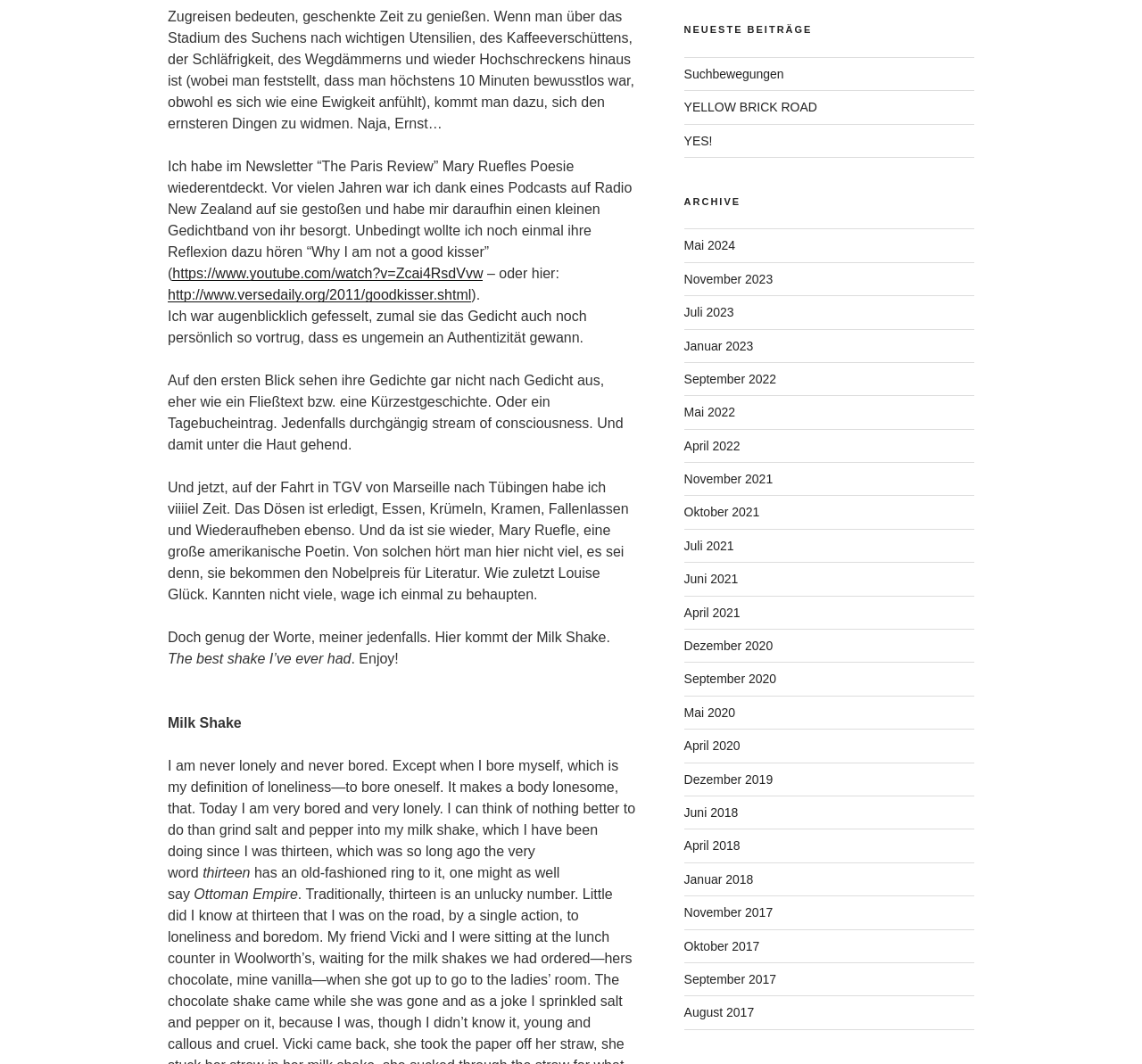Given the content of the image, can you provide a detailed answer to the question?
What is the poet mentioned in the text?

The text mentions Mary Ruefle as a great American poet, and the author of the text is inspired by her poetry.